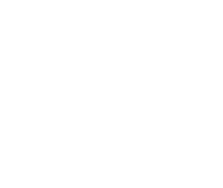What is a pulley typically mounted on?
Answer the question with as much detail as possible.

According to the caption, a pulley typically consists of a wheel on an axle or shaft, which is designed to support movement and change the direction of force.